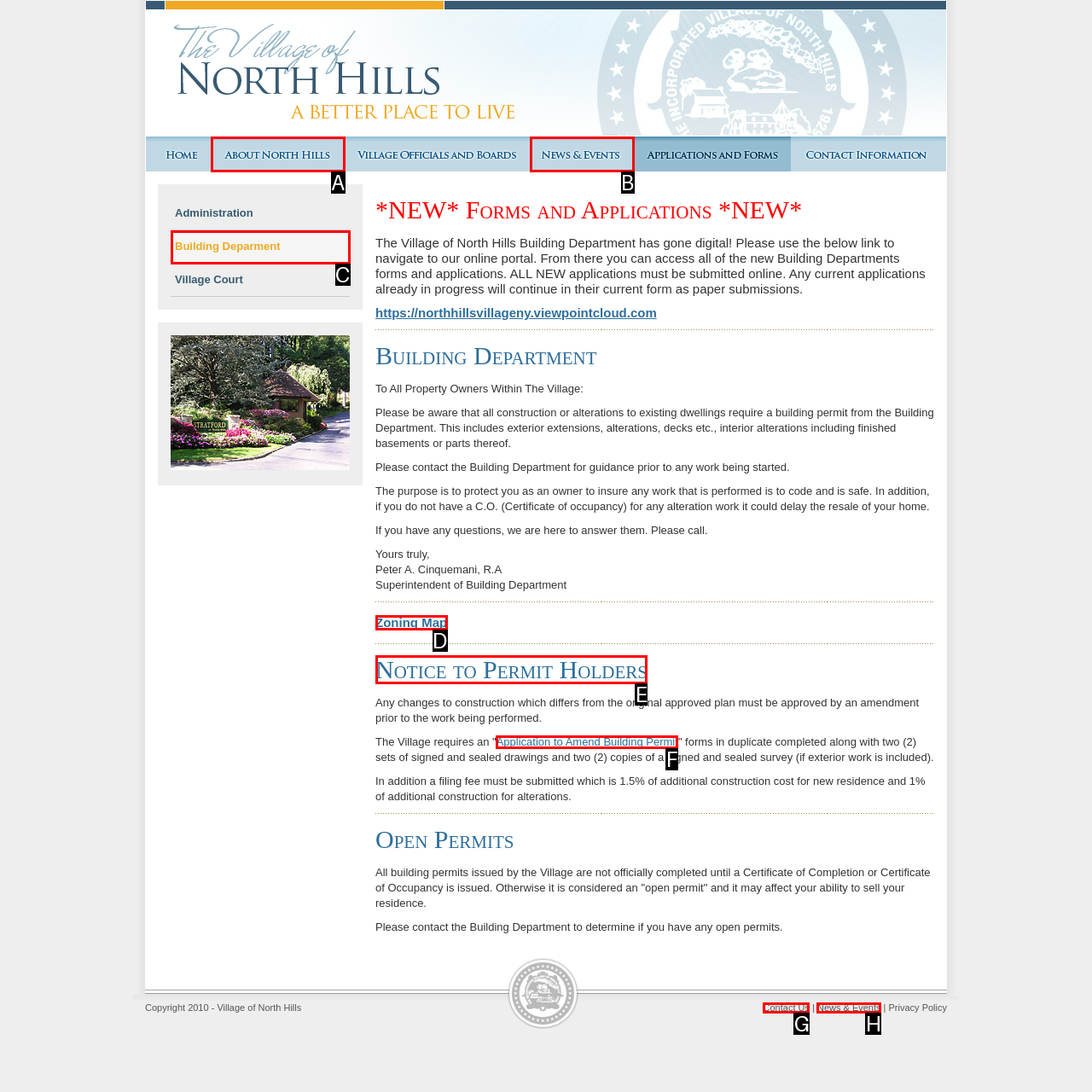Choose the option that matches the following description: Application to Amend Building Permit
Reply with the letter of the selected option directly.

F